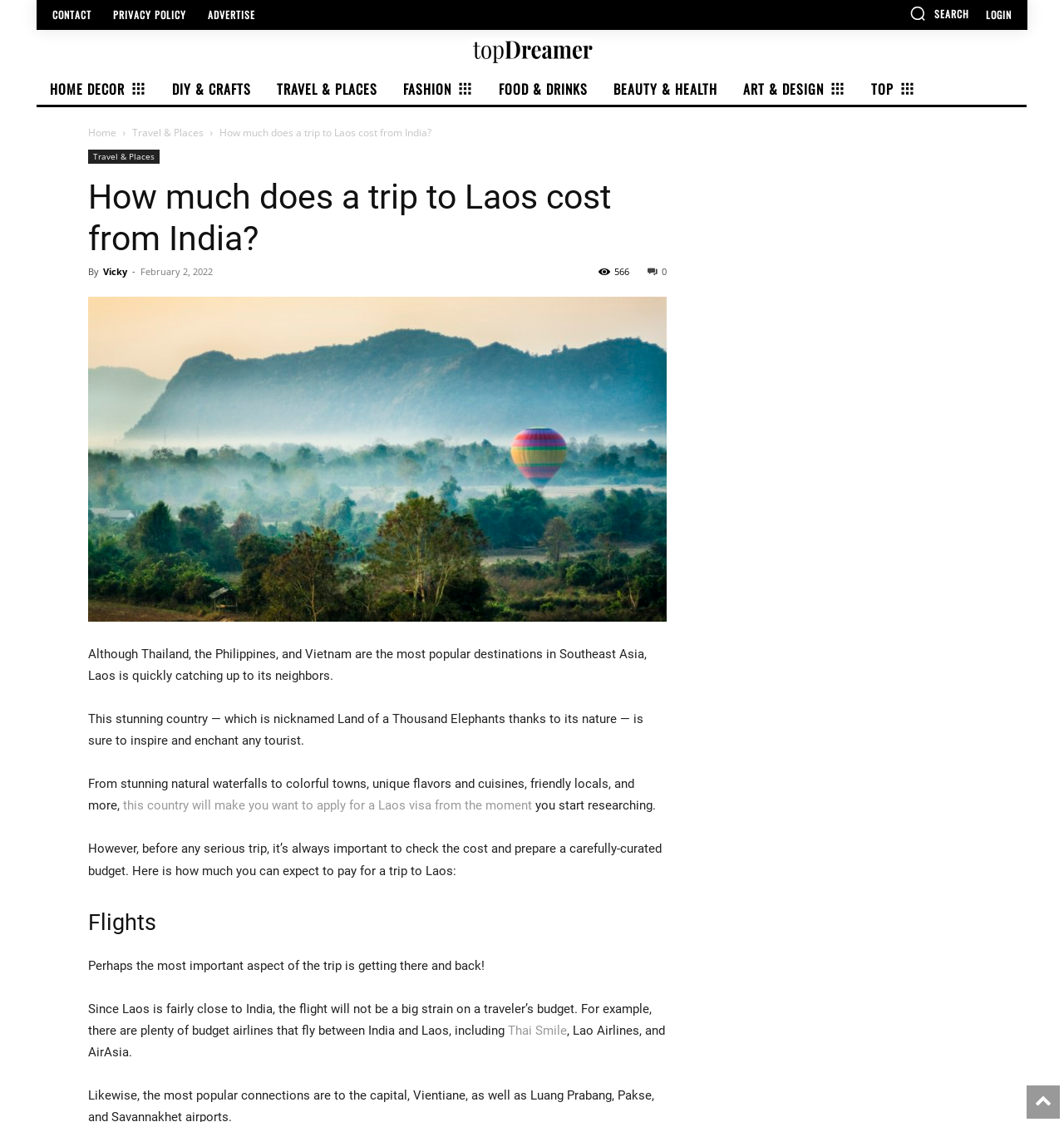Given the description "Fashion", determine the bounding box of the corresponding UI element.

[0.366, 0.065, 0.452, 0.093]